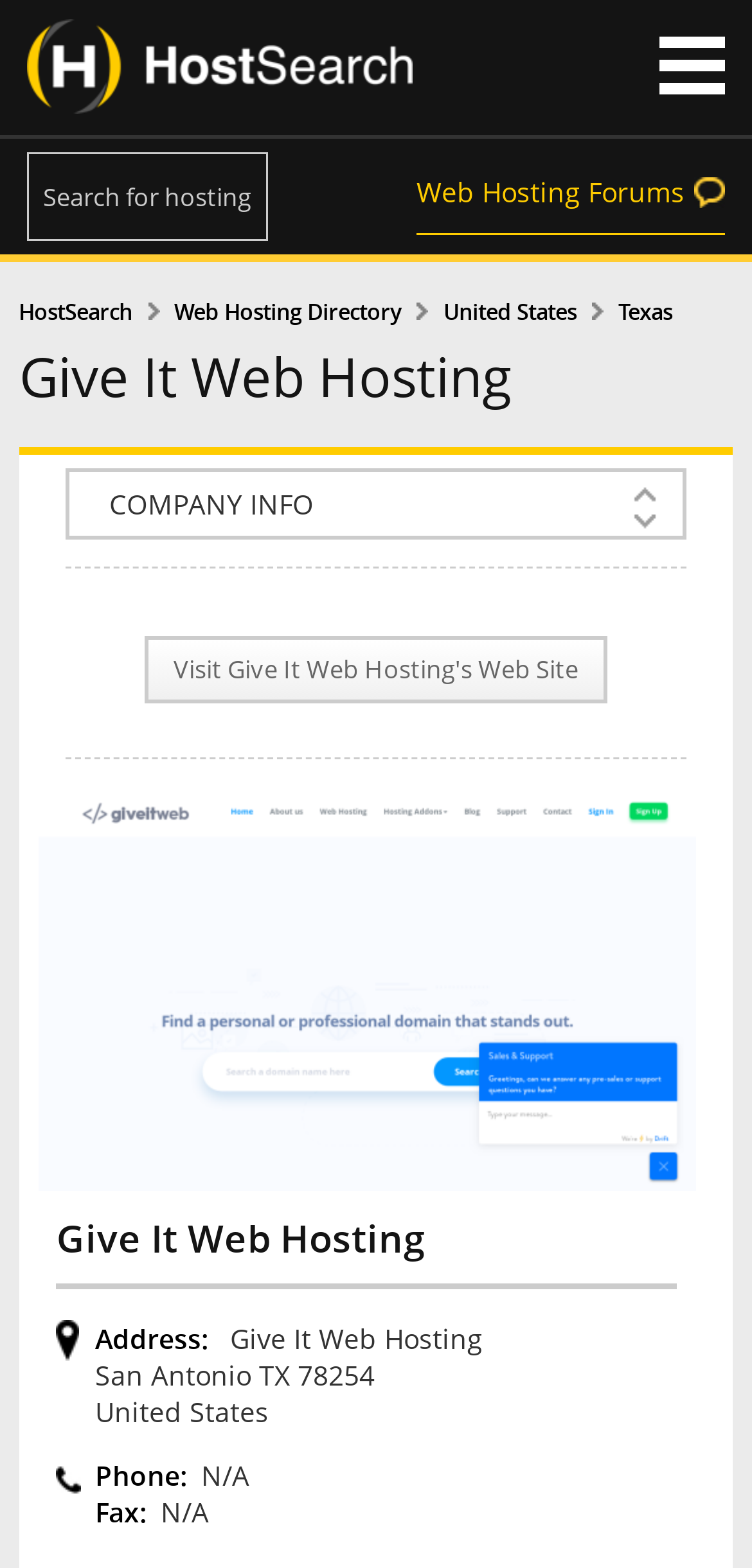Can you determine the bounding box coordinates of the area that needs to be clicked to fulfill the following instruction: "Enter your email address"?

None